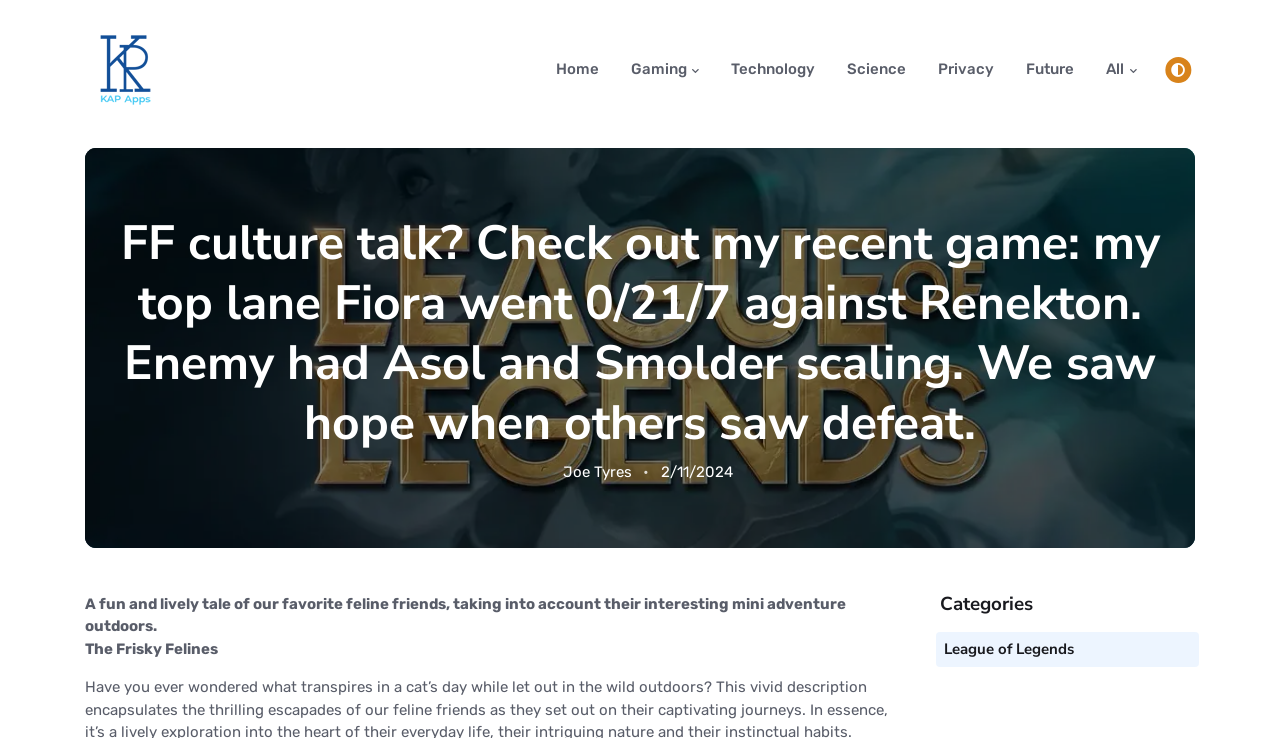Please determine the bounding box coordinates of the element to click on in order to accomplish the following task: "Click on the Kap Apps link". Ensure the coordinates are four float numbers ranging from 0 to 1, i.e., [left, top, right, bottom].

[0.066, 0.0, 0.129, 0.19]